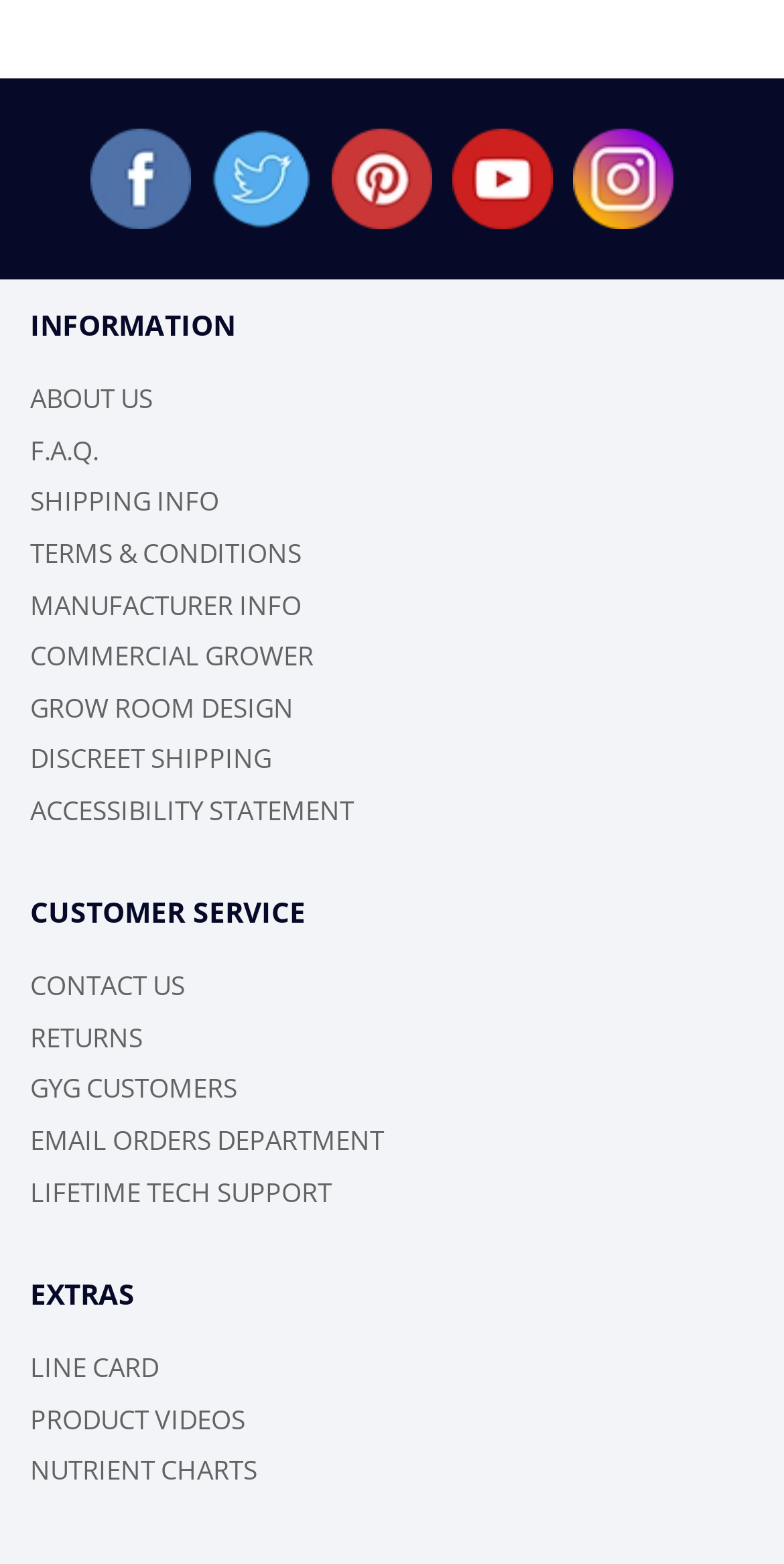Please determine the bounding box coordinates of the clickable area required to carry out the following instruction: "Contact customer service". The coordinates must be four float numbers between 0 and 1, represented as [left, top, right, bottom].

[0.038, 0.615, 0.236, 0.648]